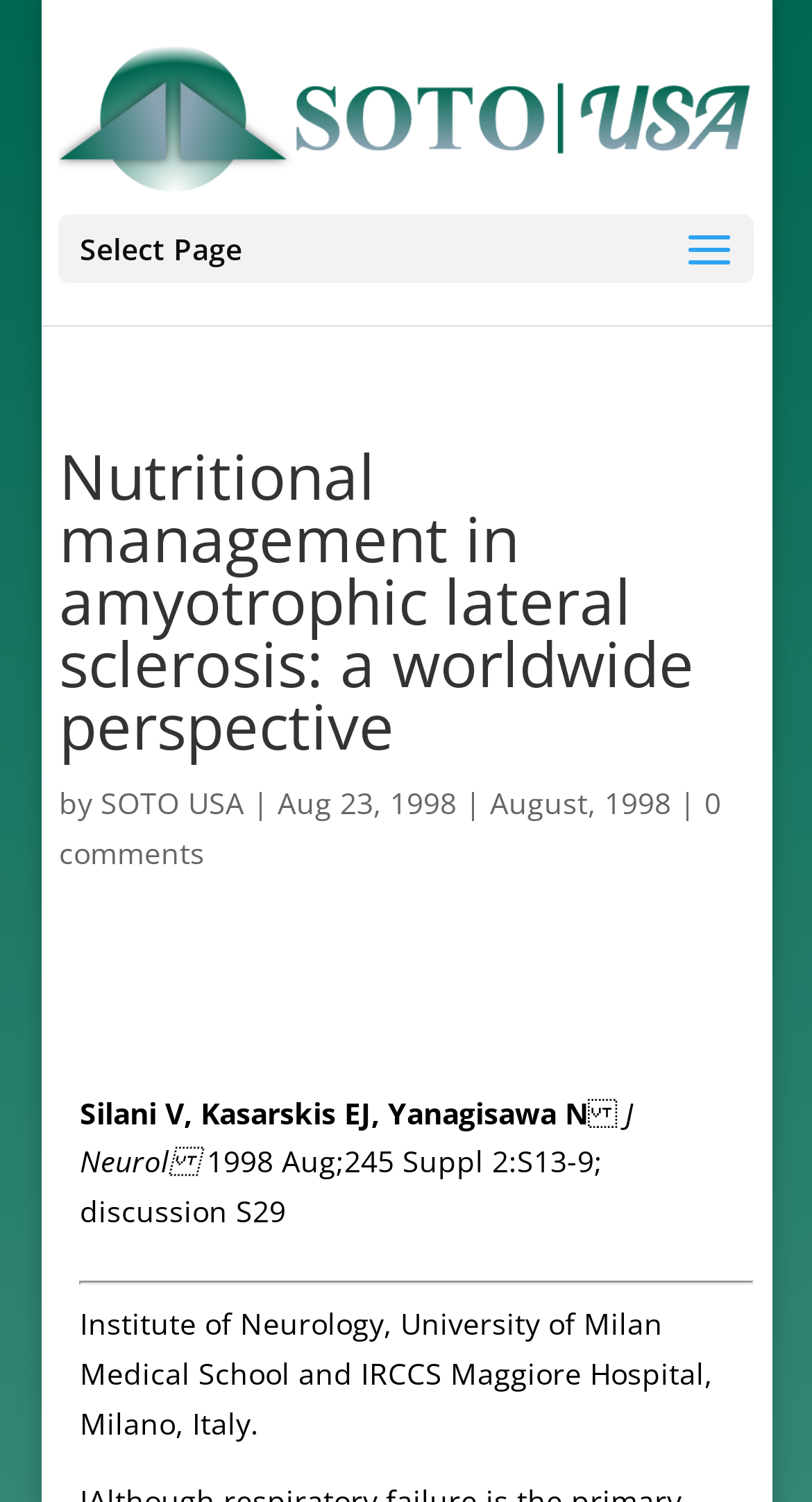Reply to the question with a single word or phrase:
What is the name of the organization?

SOTO USA